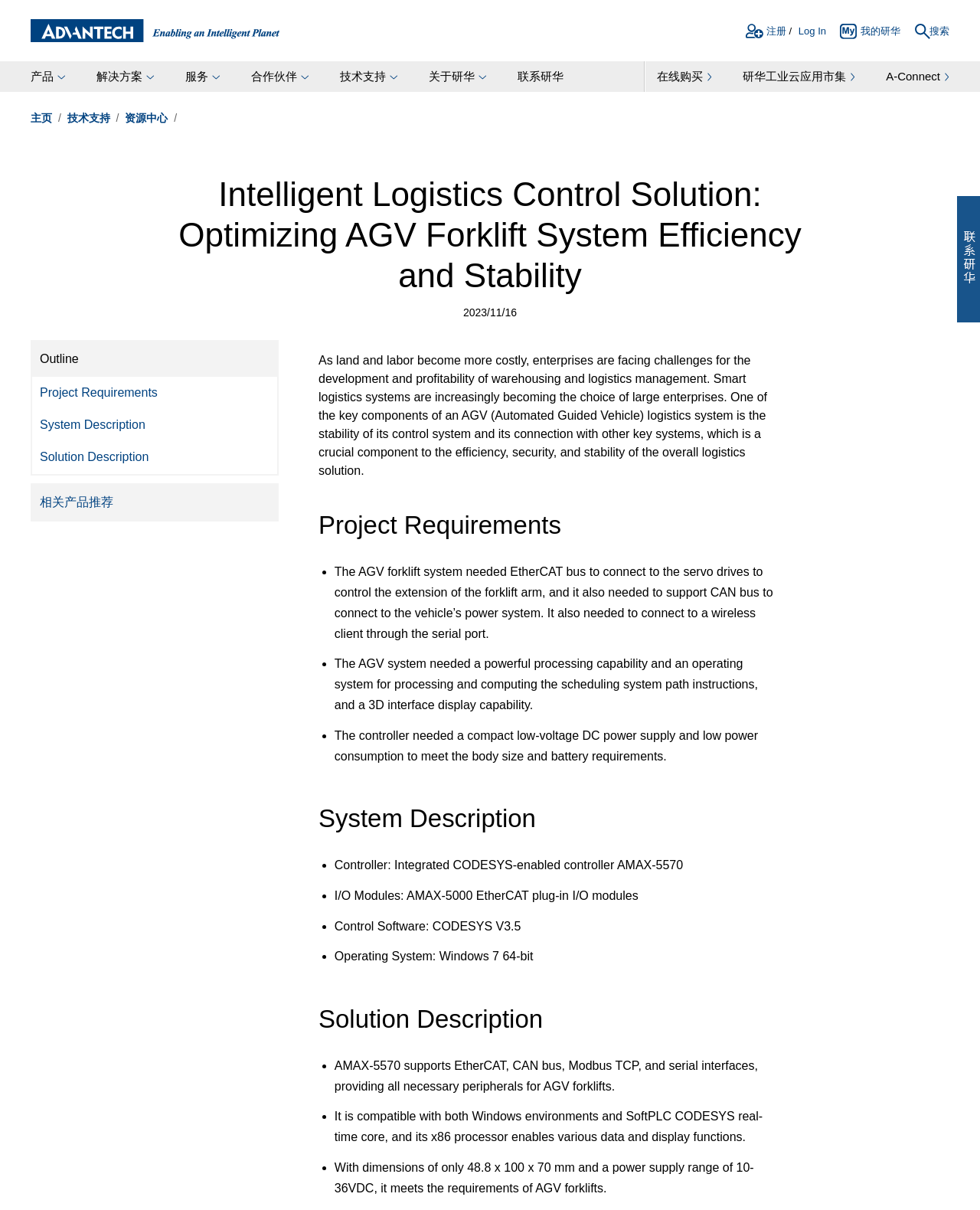Generate a comprehensive description of the webpage.

This webpage is about an intelligent logistics control solution for optimizing AGV forklift system efficiency and stability. At the top, there are several links to different sections of the website, including the homepage, registration, login, and search. Below these links, there is a navigation menu with links to various categories such as products, solutions, services, and technical support.

The main content of the webpage is divided into several sections. The first section has a heading that mentions the solution's name and a date. Below this heading, there is a paragraph of text that explains the challenges faced by enterprises in warehousing and logistics management and how smart logistics systems can help.

The next section is titled "Project Requirements" and lists three bullet points that describe the requirements of the AGV forklift system, including the need for EtherCAT bus, CAN bus, and serial interfaces, as well as powerful processing capability and a compact power supply.

The following section is titled "System Description" and lists four bullet points that describe the system's components, including a controller, I/O modules, control software, and operating system.

The next section is titled "Solution Description" and lists four bullet points that describe the solution's features, including its support for various interfaces, compatibility with different environments, and compact size.

At the bottom of the webpage, there is a link to contact Advantech.